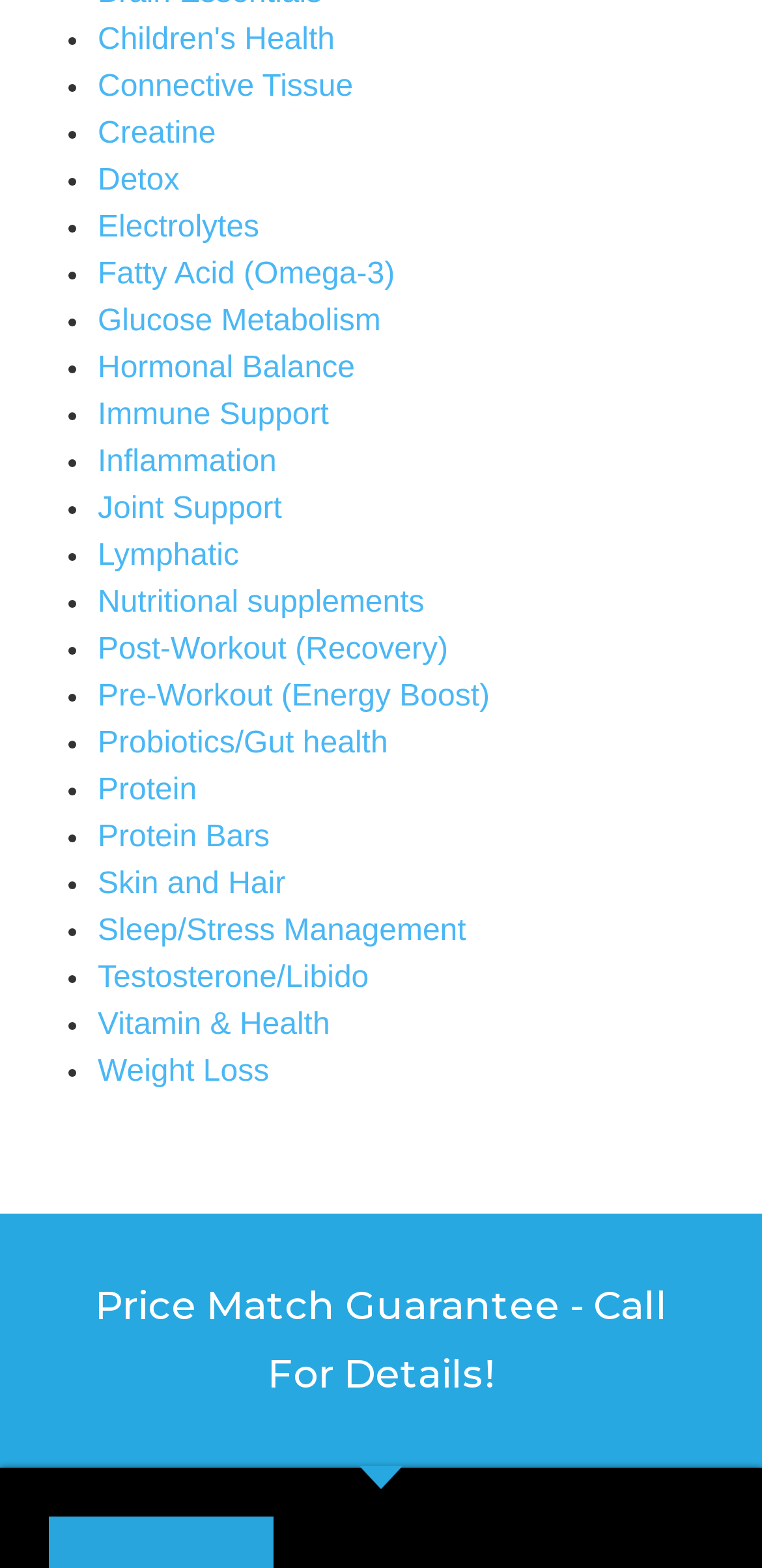Find the bounding box coordinates of the clickable area that will achieve the following instruction: "Click on Children's Health".

[0.128, 0.015, 0.439, 0.036]